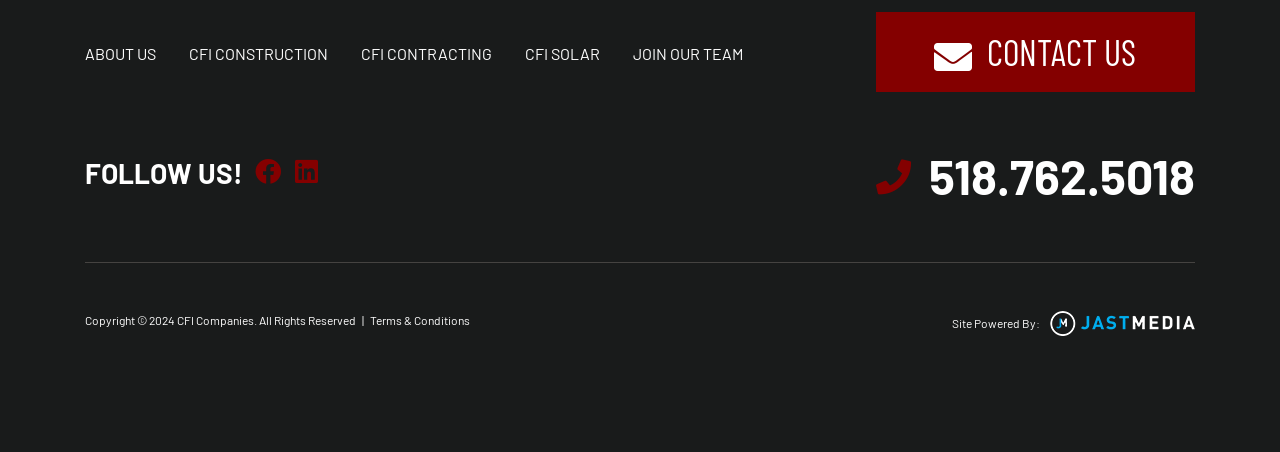Locate the bounding box coordinates of the element that should be clicked to fulfill the instruction: "Read more about directional closure scheduled for Sherman Minton Bridge".

None